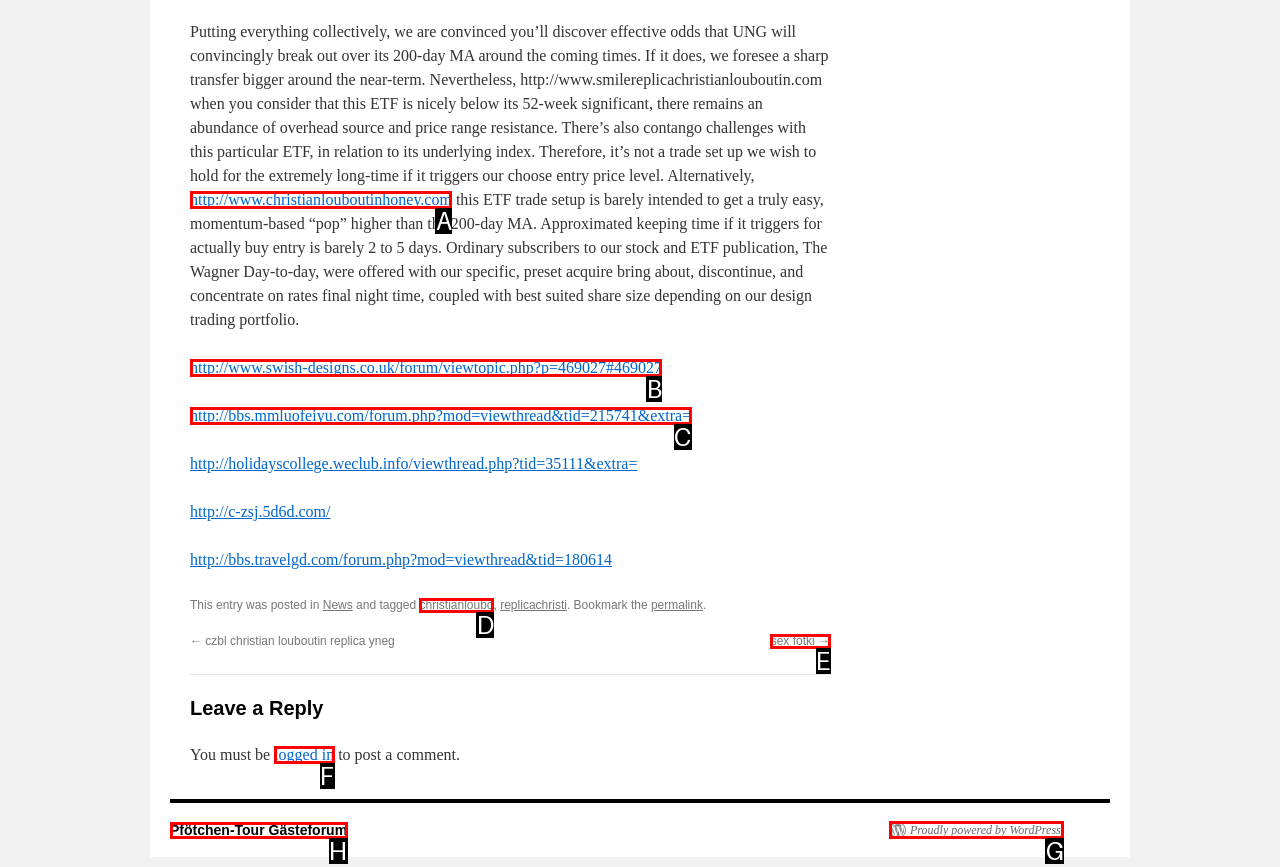What option should I click on to execute the task: Visit the WordPress page? Give the letter from the available choices.

G